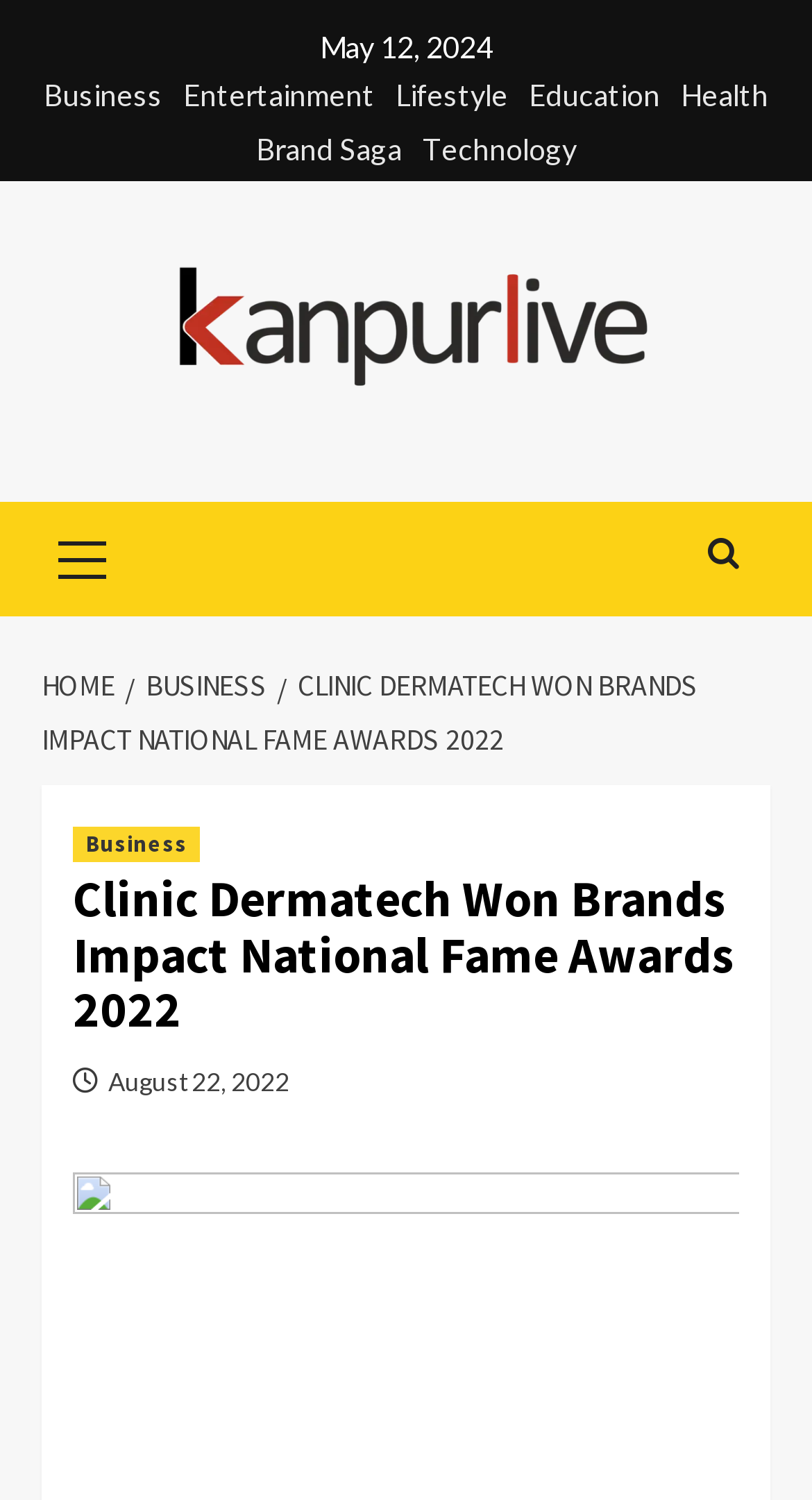Locate the bounding box coordinates of the element that should be clicked to fulfill the instruction: "Click on Business".

[0.054, 0.05, 0.2, 0.085]